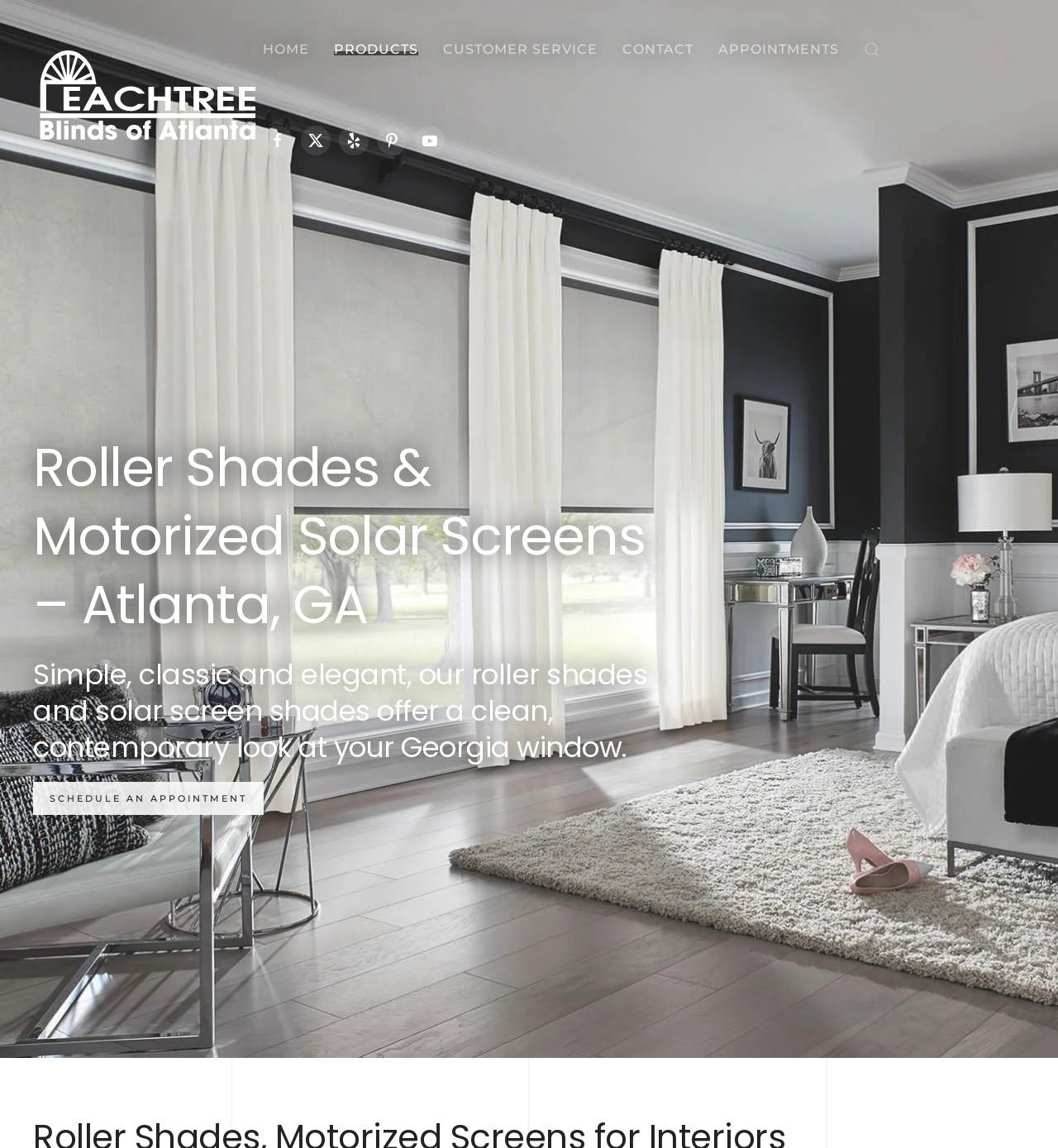Locate the bounding box coordinates of the element that needs to be clicked to carry out the instruction: "contact us". The coordinates should be given as four float numbers ranging from 0 to 1, i.e., [left, top, right, bottom].

[0.588, 0.014, 0.655, 0.072]